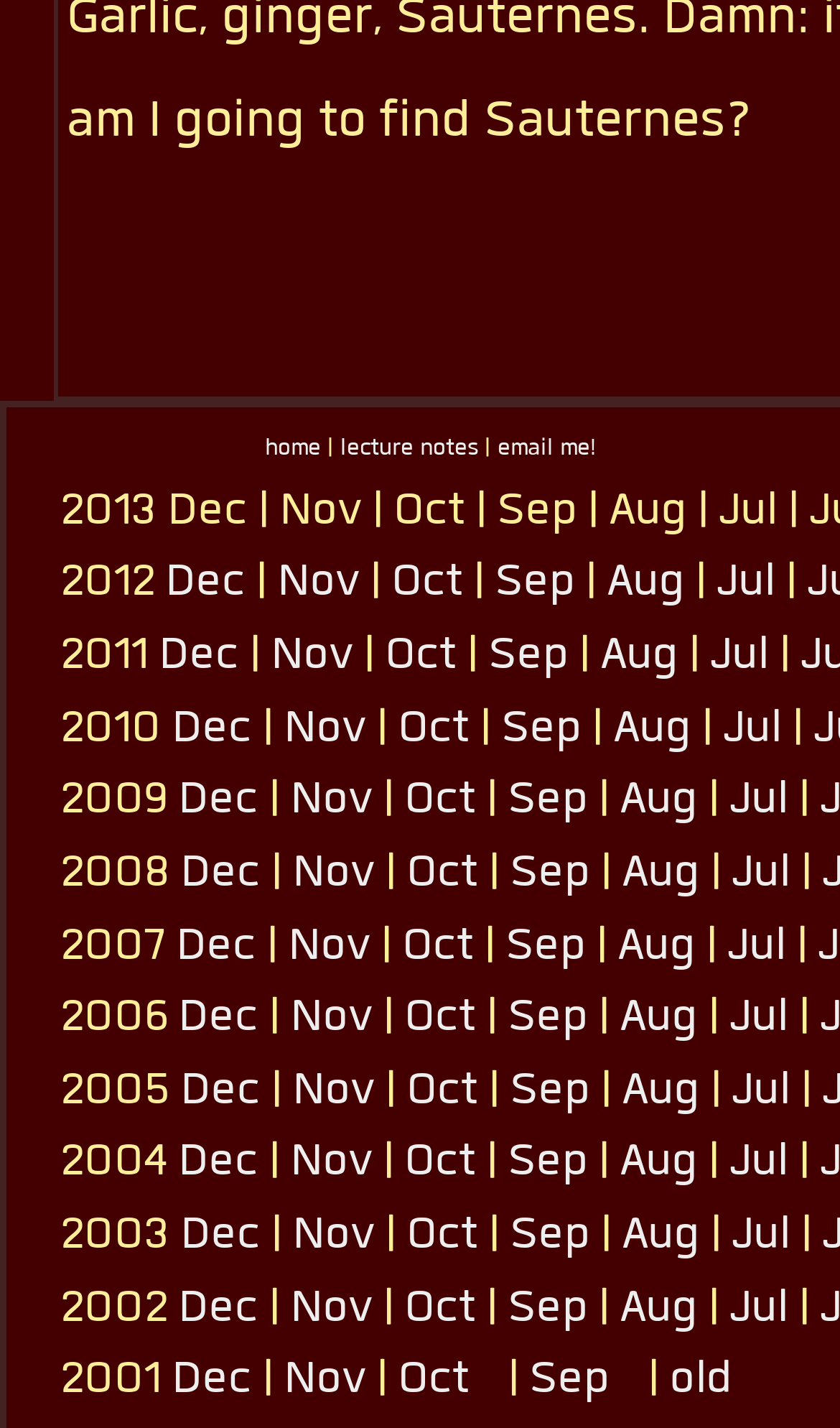Please indicate the bounding box coordinates for the clickable area to complete the following task: "go to December 2012". The coordinates should be specified as four float numbers between 0 and 1, i.e., [left, top, right, bottom].

[0.197, 0.387, 0.292, 0.429]